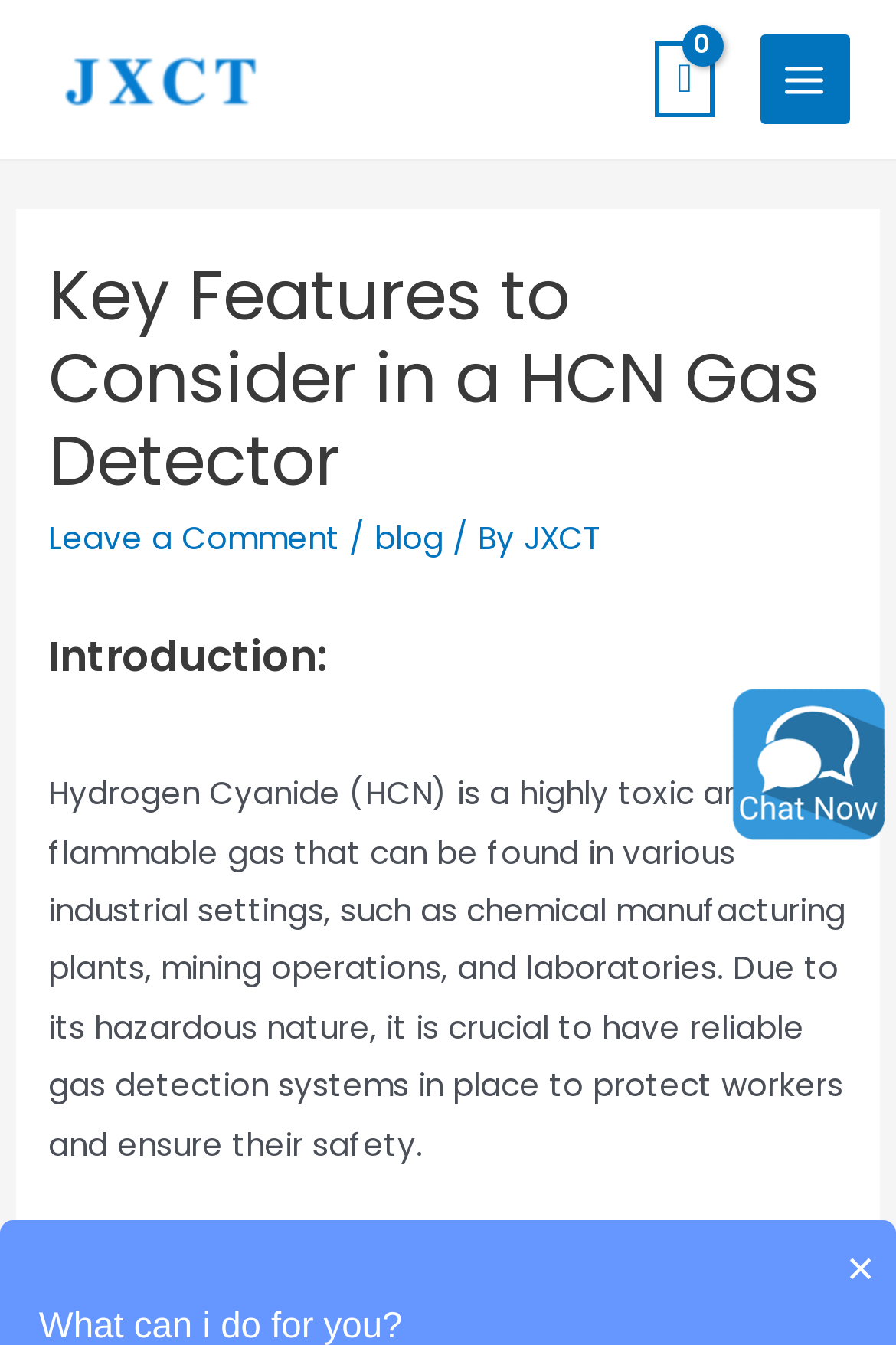Give a one-word or one-phrase response to the question:
Is the main menu expanded?

No